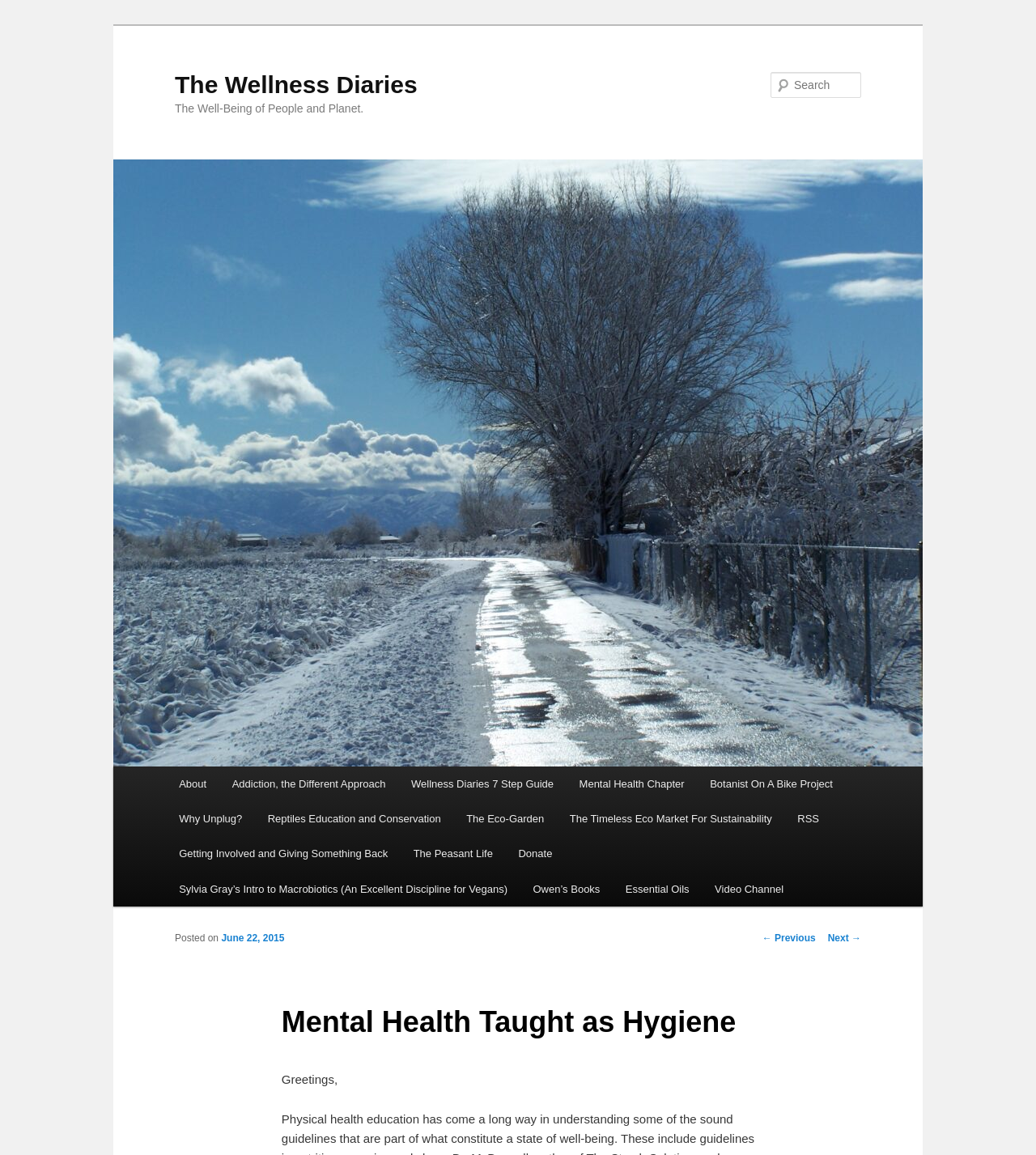What is the date of the article?
Please look at the screenshot and answer using one word or phrase.

June 22, 2015